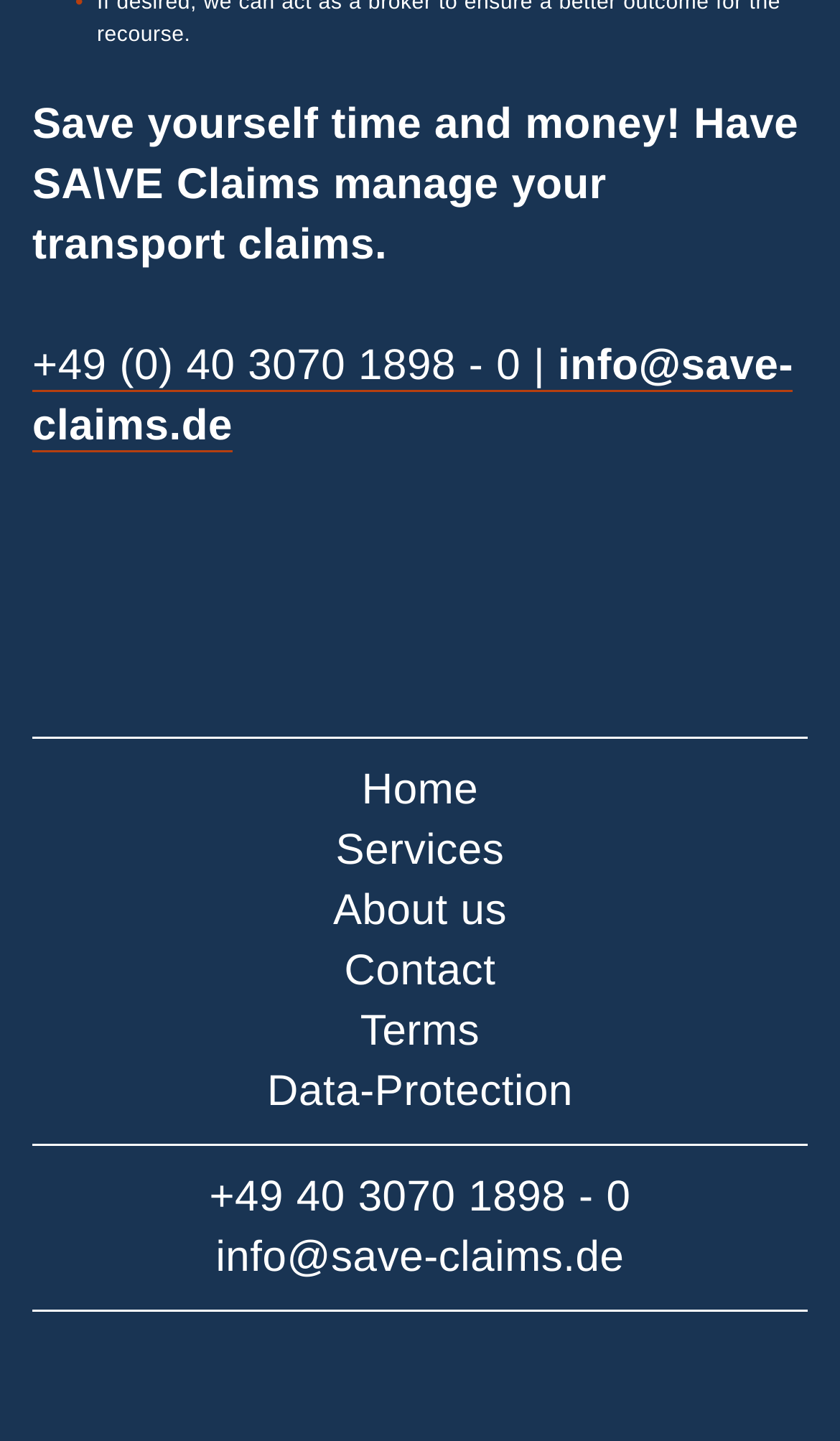Find the bounding box coordinates of the element I should click to carry out the following instruction: "Click on Home".

[0.431, 0.533, 0.569, 0.566]